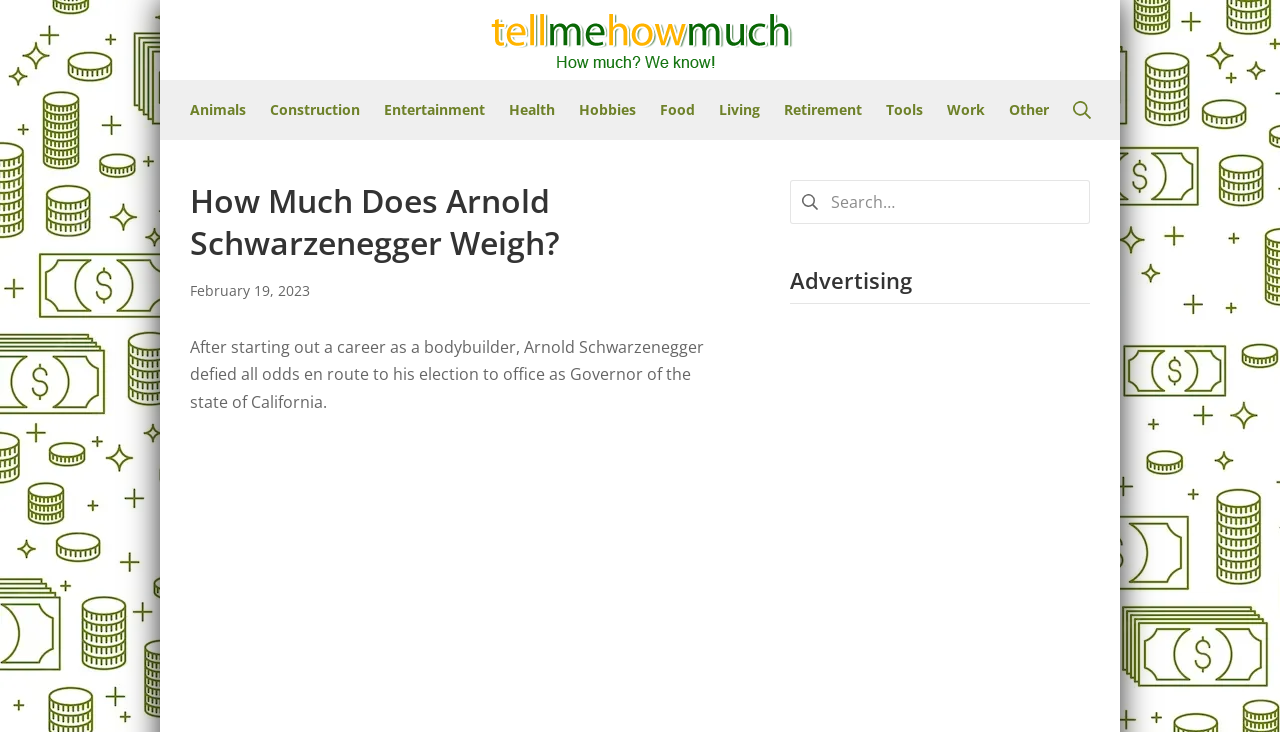What is the primary heading on this webpage?

How Much Does Arnold Schwarzenegger Weigh?